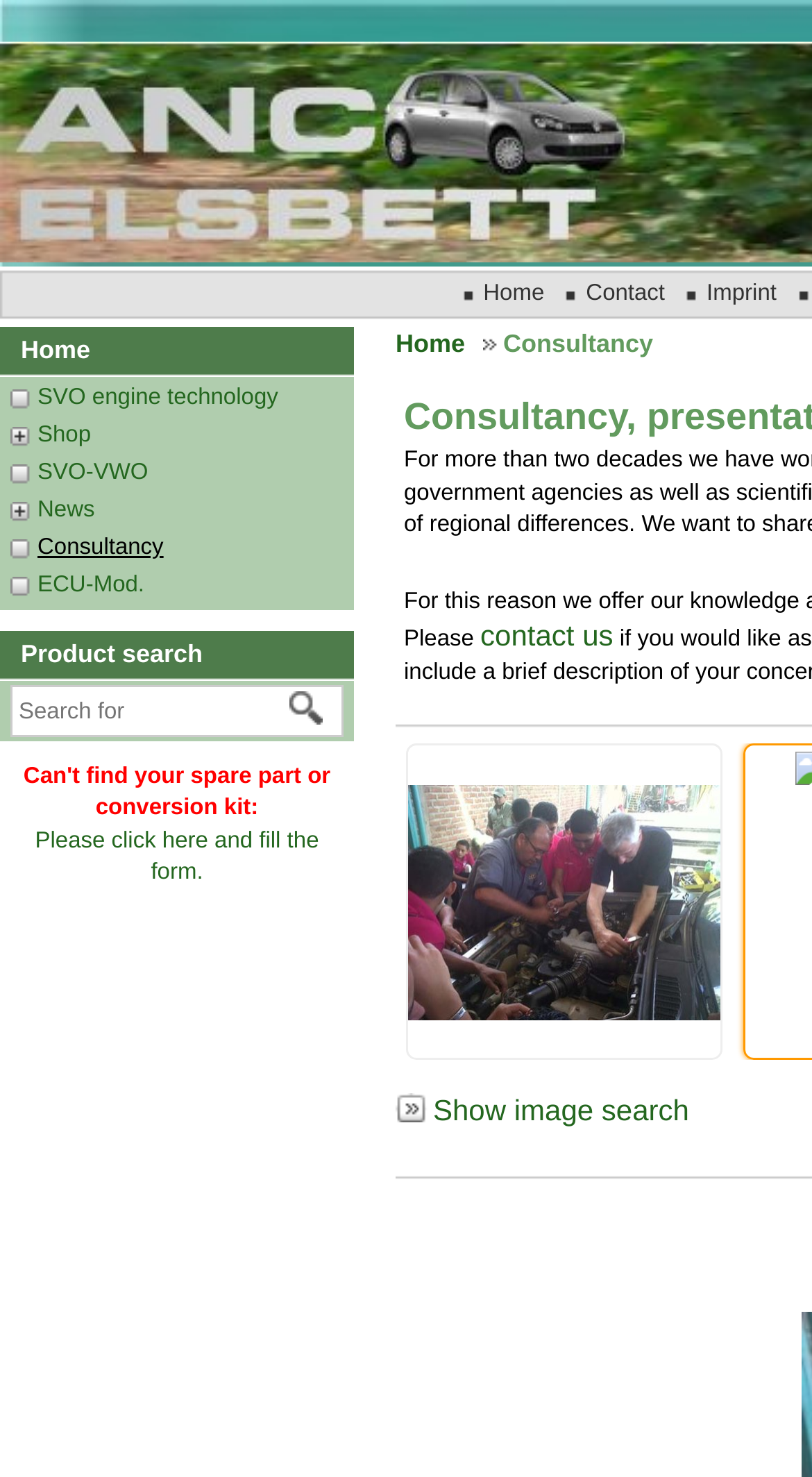Using a single word or phrase, answer the following question: 
How many links are in the left sidebar?

7